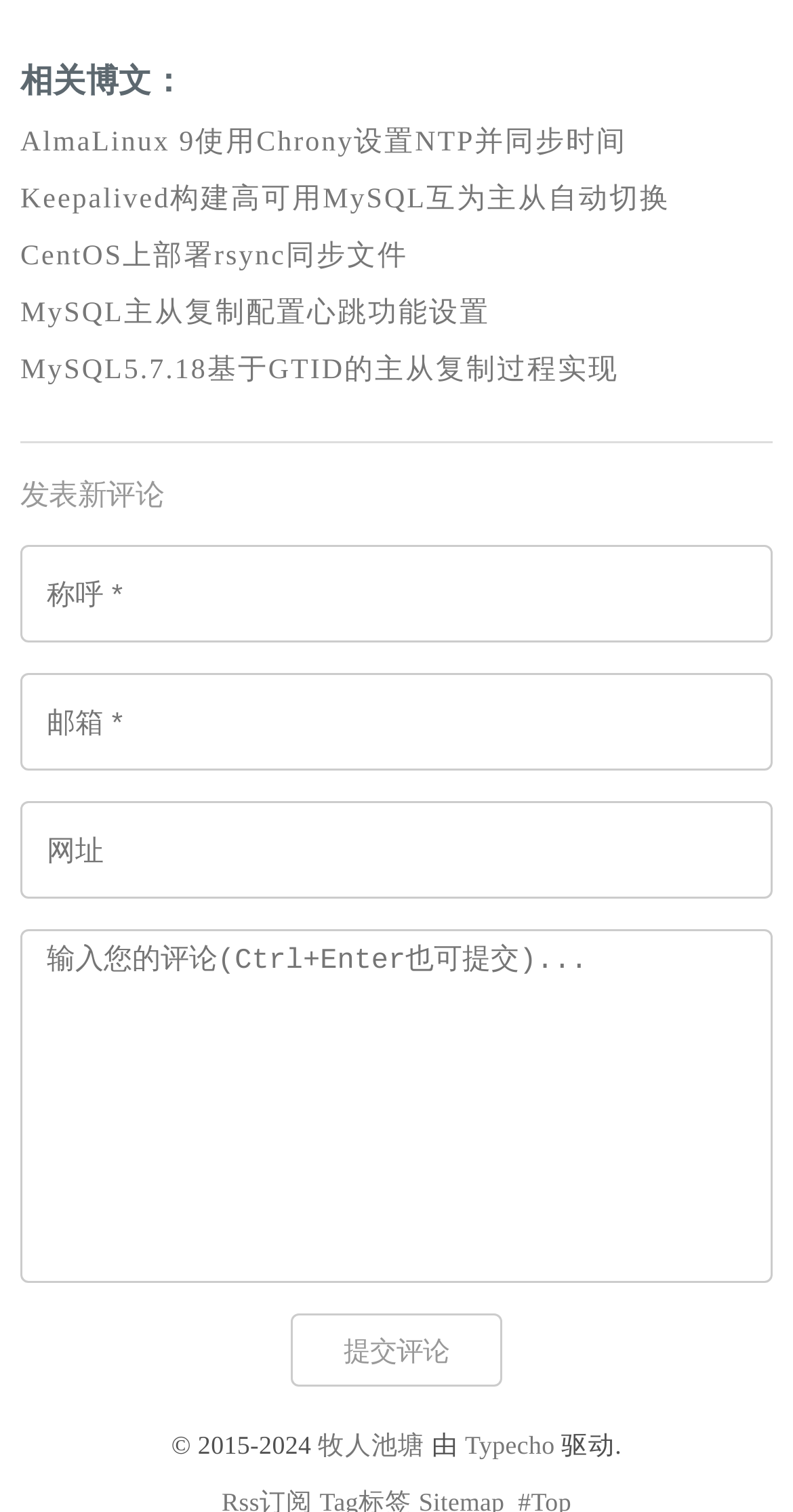Highlight the bounding box coordinates of the region I should click on to meet the following instruction: "Click the link to view AlmaLinux 9使用Chrony设置NTP并同步时间".

[0.026, 0.085, 0.791, 0.105]